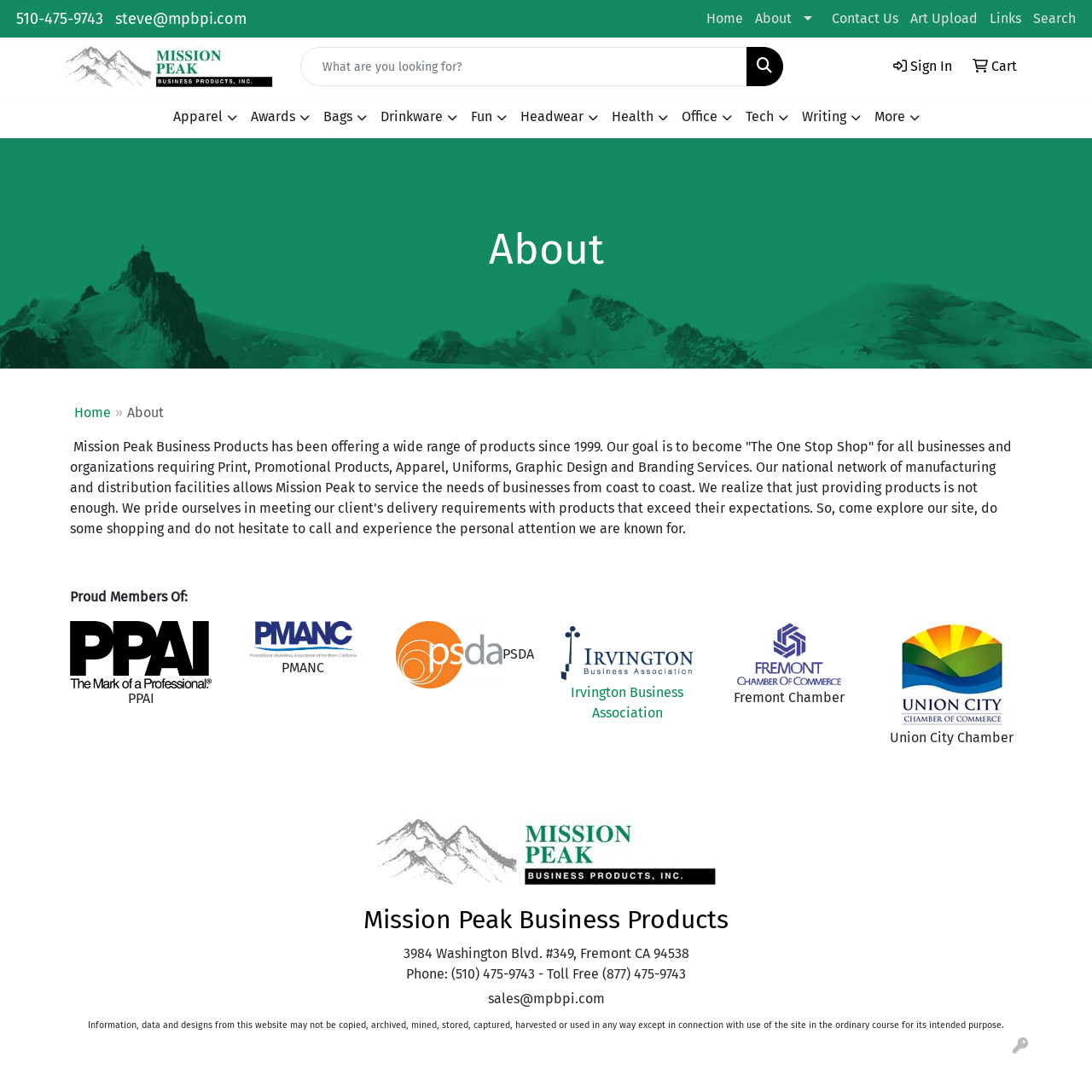Identify the bounding box coordinates for the UI element described as follows: "Sign In". Ensure the coordinates are four float numbers between 0 and 1, formatted as [left, top, right, bottom].

[0.812, 0.044, 0.877, 0.078]